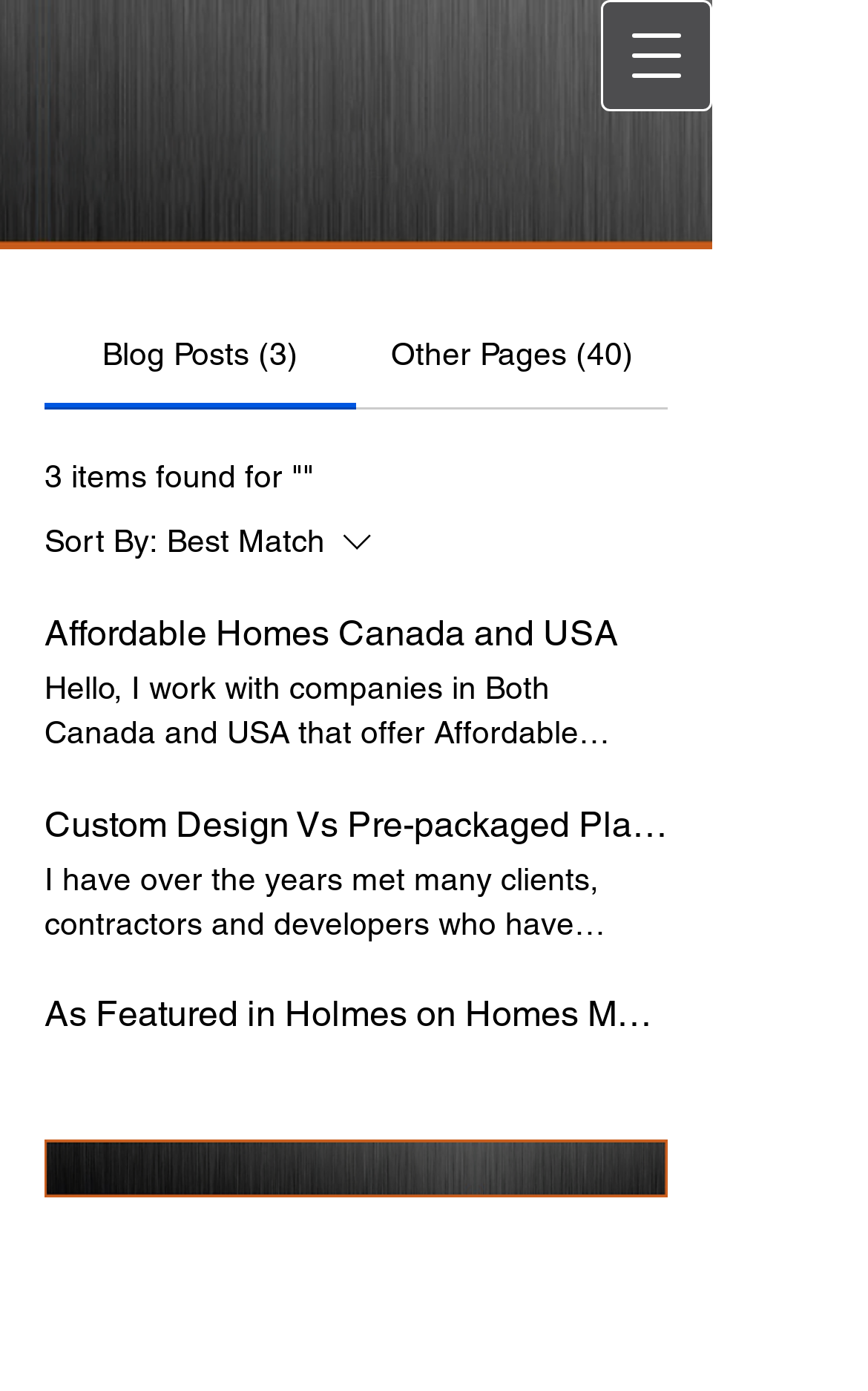Based on the element description "Challenges in SAP Data Archiving", predict the bounding box coordinates of the UI element.

None